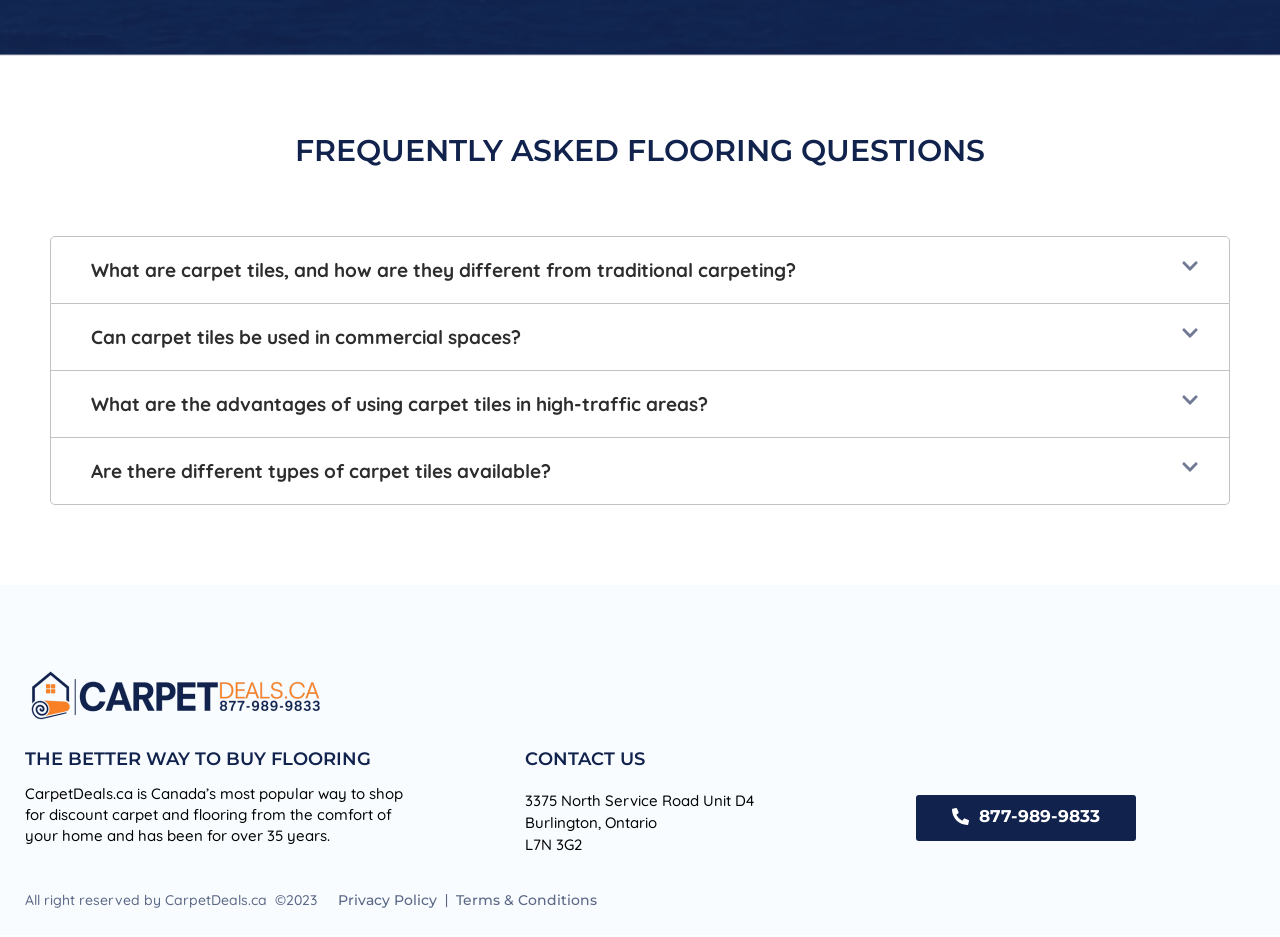Please provide a one-word or short phrase answer to the question:
What is the main topic of this webpage?

Flooring